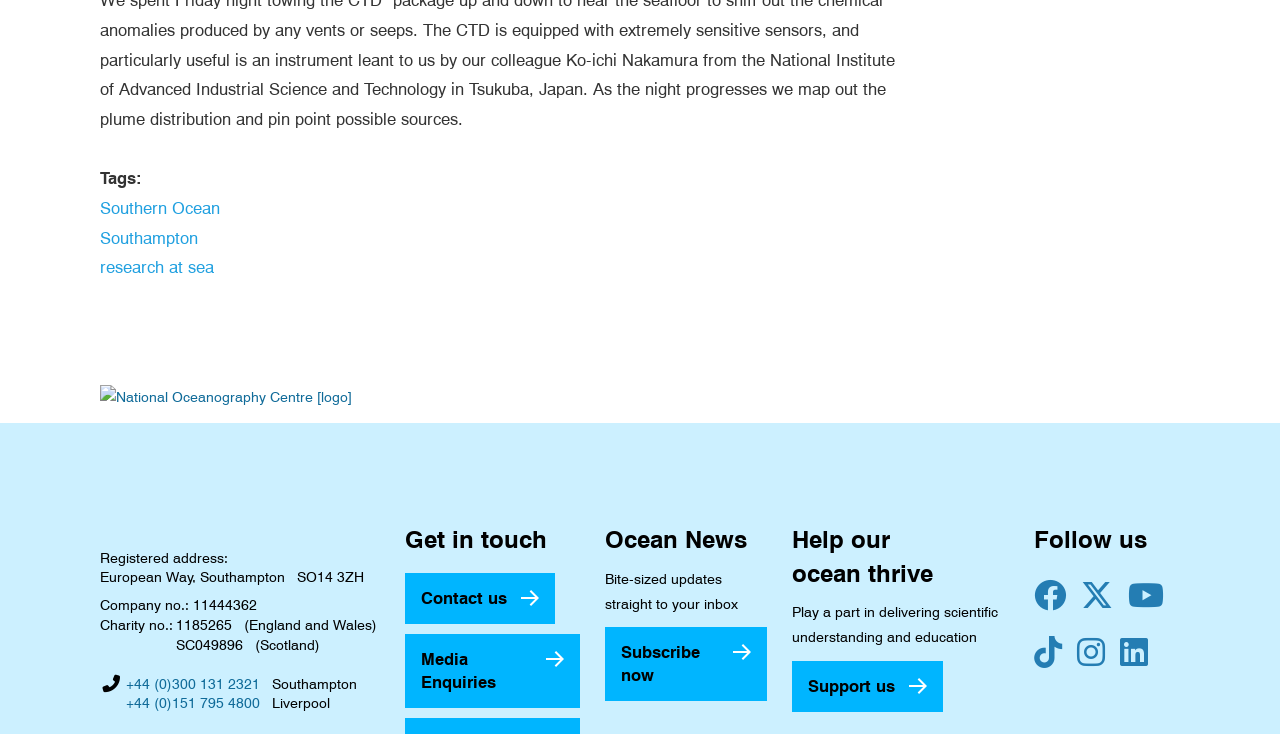Give a concise answer using only one word or phrase for this question:
What social media platforms can I follow the organization on?

Facebook, Twitter, YouTube, TikTok, Instagram, LinkedIn